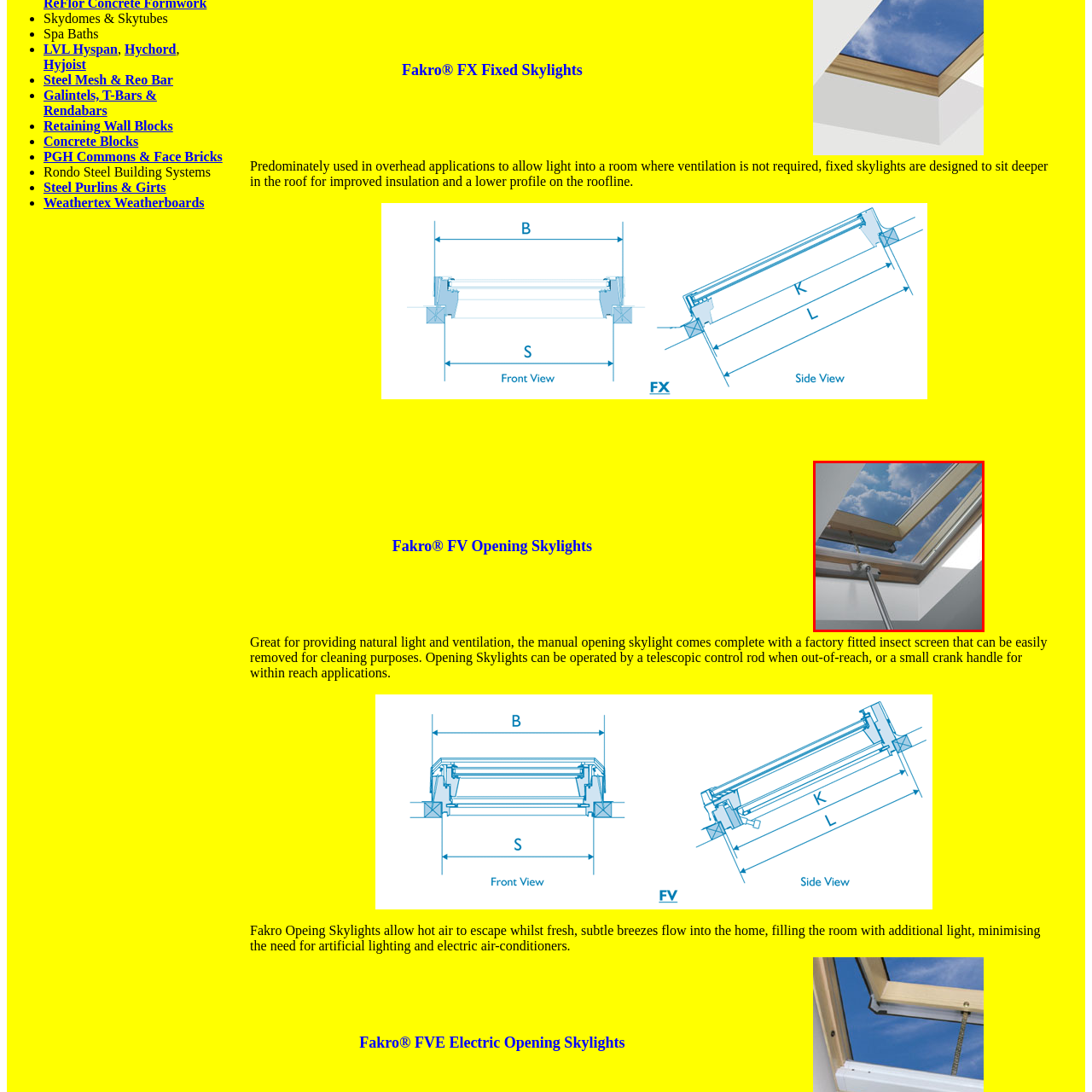What is the material of the frame of the skylight?
Focus on the image highlighted by the red bounding box and deliver a thorough explanation based on what you see.

The caption describes the skylight as having a 'sleek, modern aesthetic with a wooden frame', indicating that the frame of the skylight is made of wood.